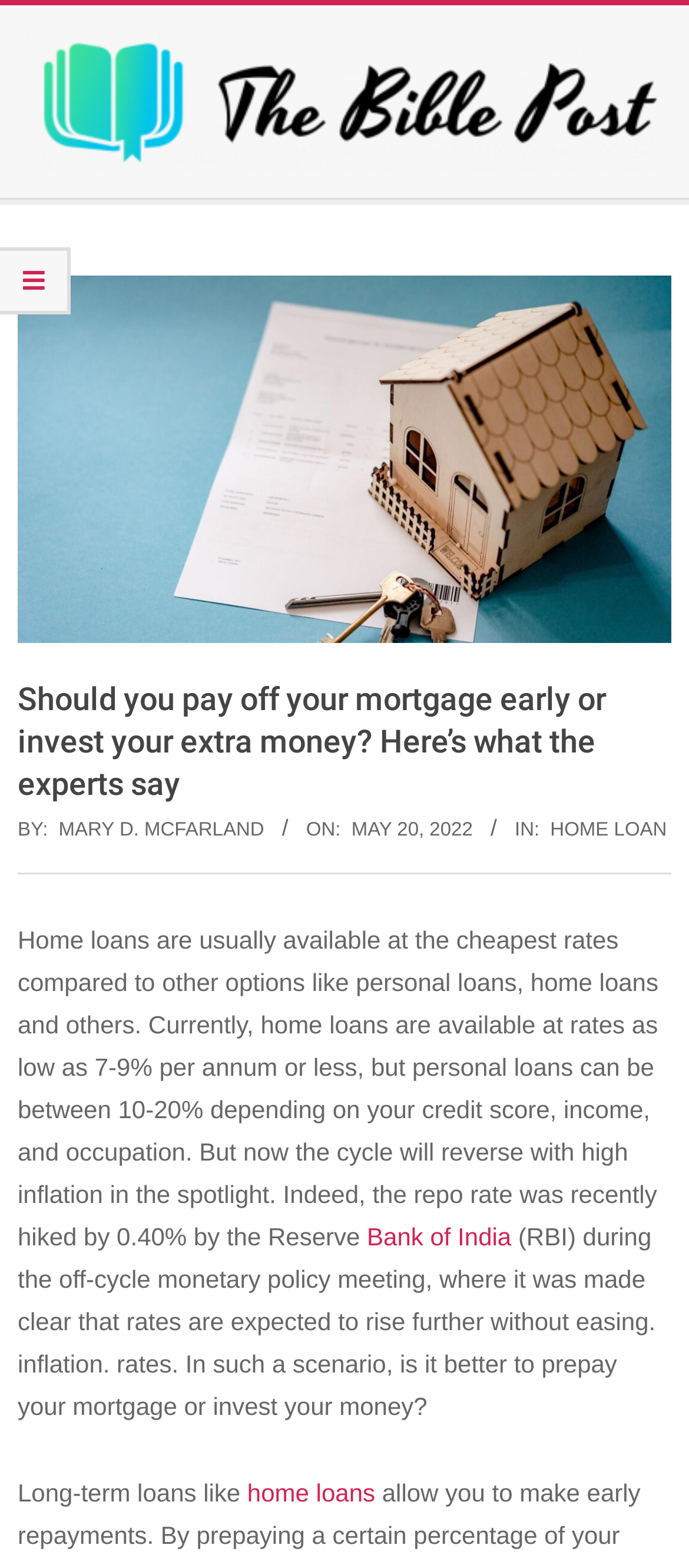What is the current rate of home loans?
Answer with a single word or phrase, using the screenshot for reference.

7-9% per annum